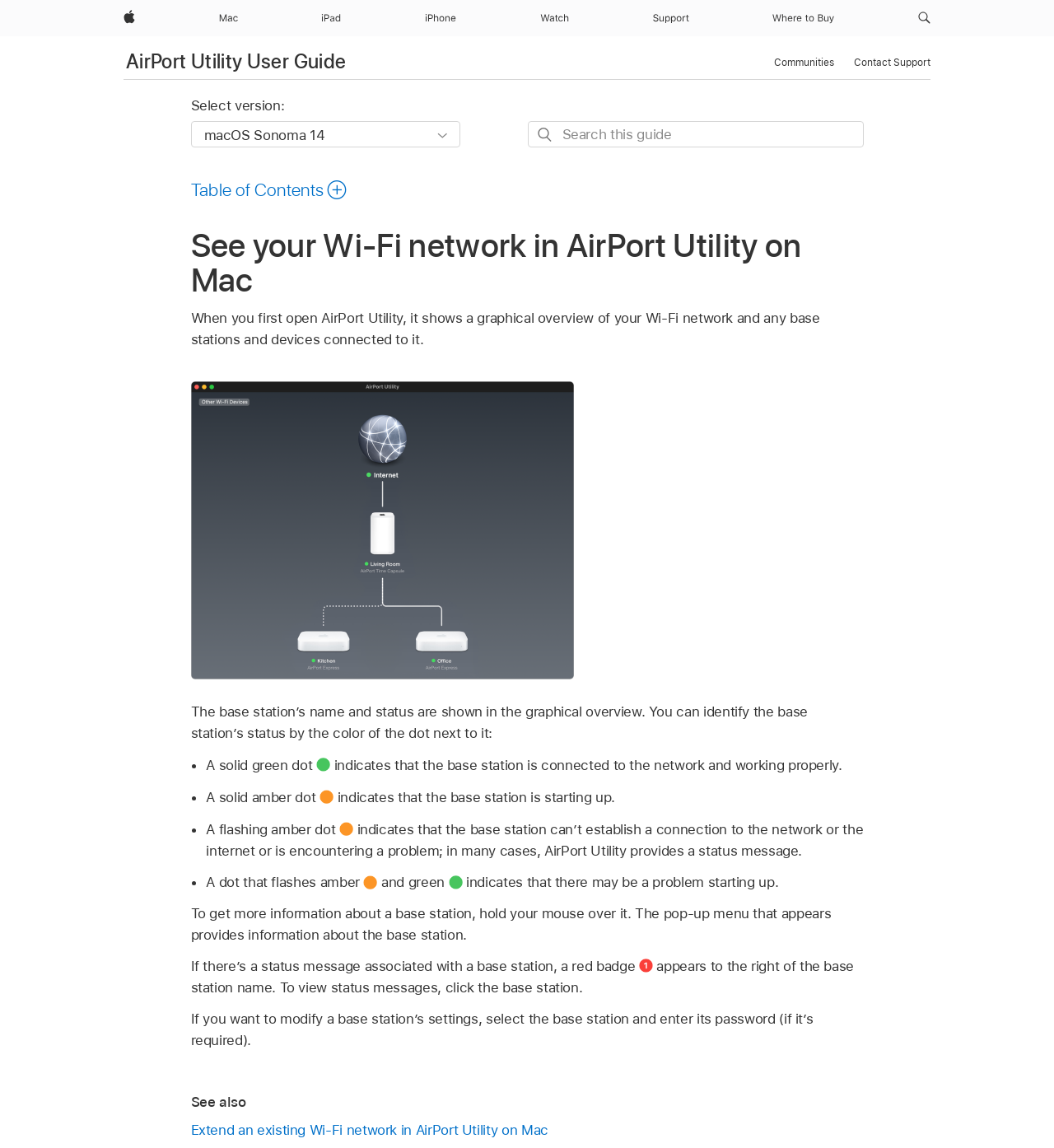What can you do to modify a base station's settings?
Use the image to give a comprehensive and detailed response to the question.

According to the webpage, if you want to modify a base station's settings, you need to select the base station and enter its password if it's required.